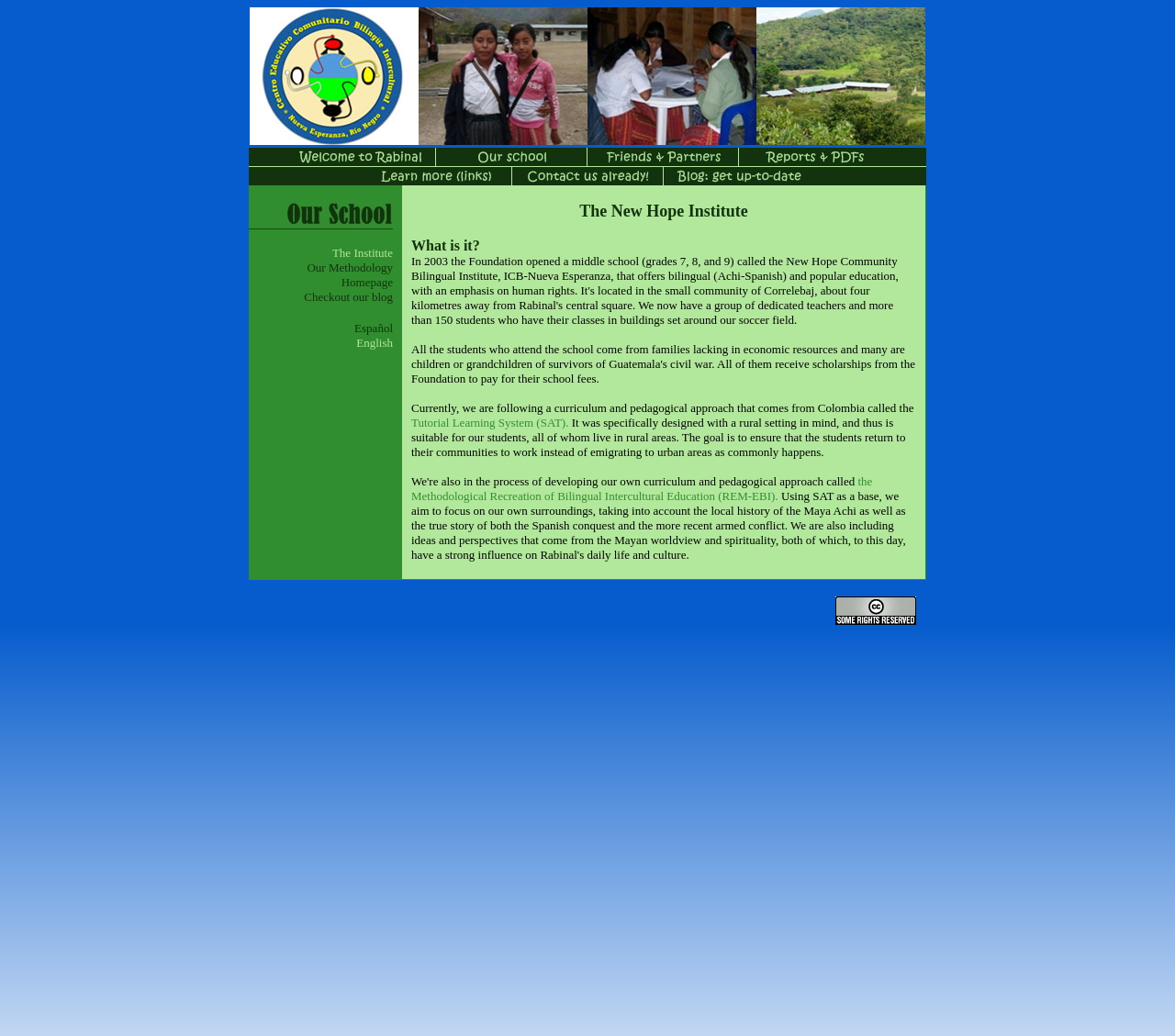Locate the bounding box of the UI element with the following description: "Our Methodology".

[0.261, 0.252, 0.334, 0.265]